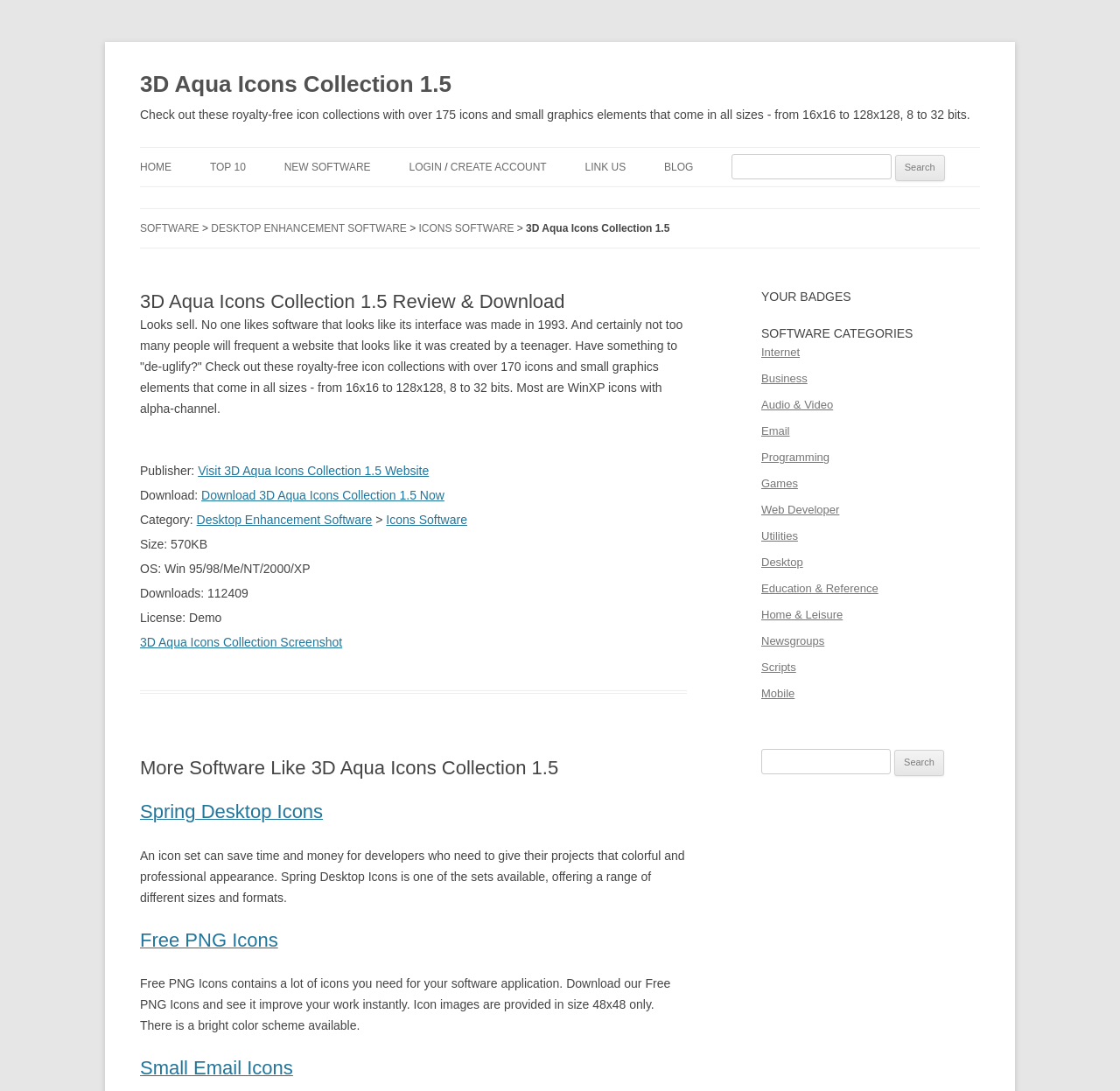Pinpoint the bounding box coordinates for the area that should be clicked to perform the following instruction: "Click the 'Log In' link".

None